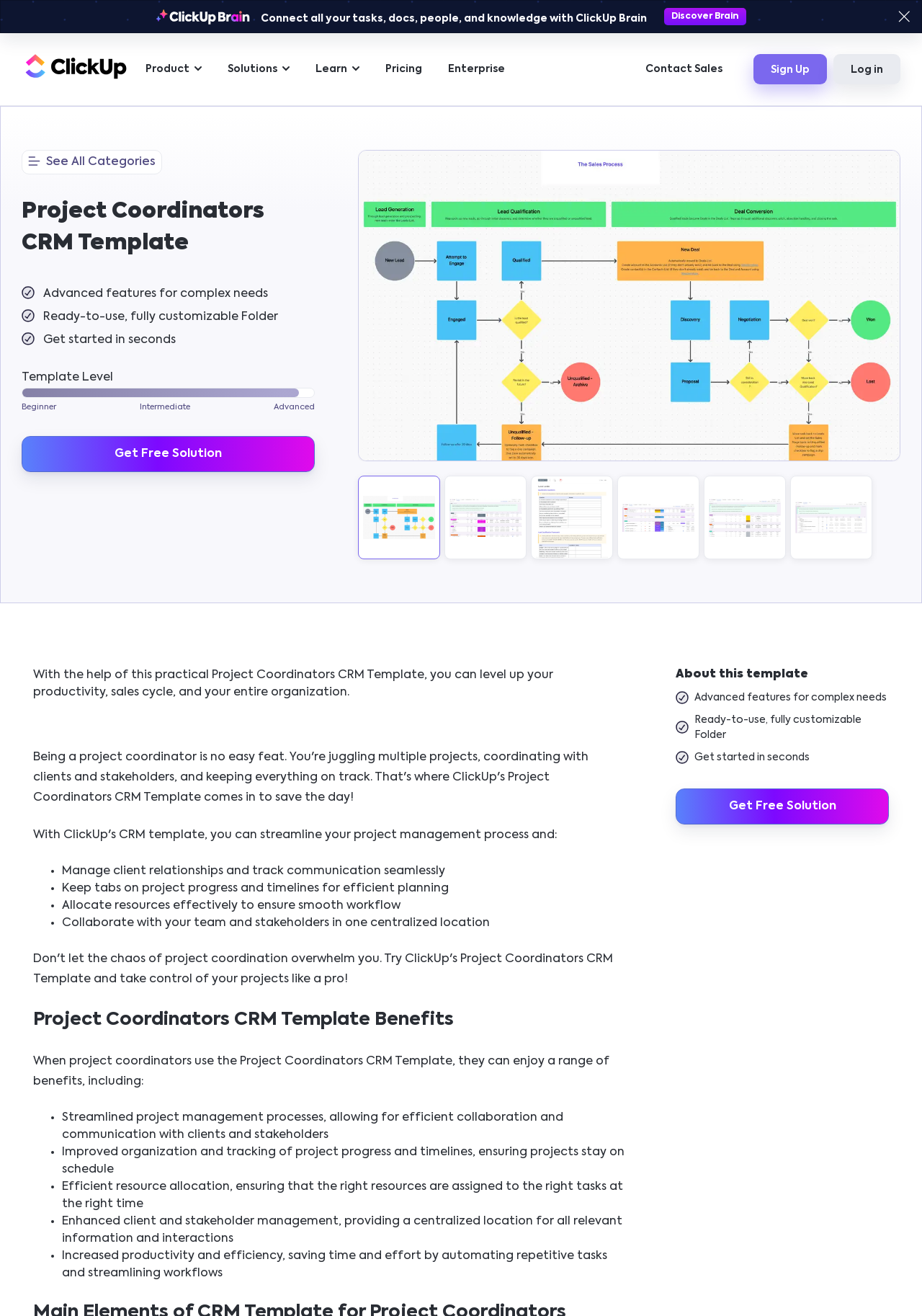Using the provided element description: "Pricing", determine the bounding box coordinates of the corresponding UI element in the screenshot.

[0.41, 0.041, 0.466, 0.064]